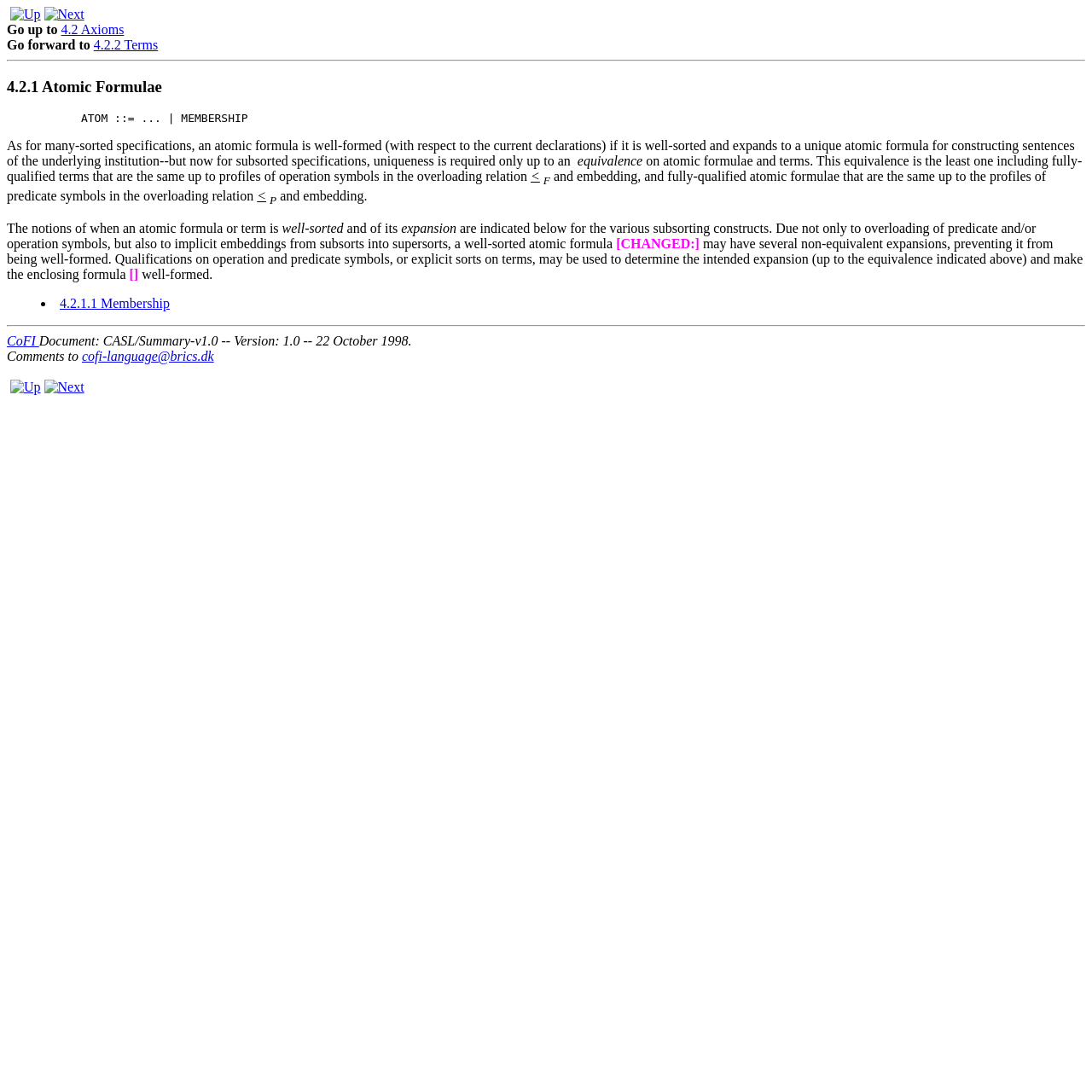What is the current section about?
Can you provide an in-depth and detailed response to the question?

Based on the webpage content, the current section is about atomic formulae, which is indicated by the heading '4.2.1 Atomic Formulae' and the text that follows, explaining the concept of atomic formulae in the context of CASL.